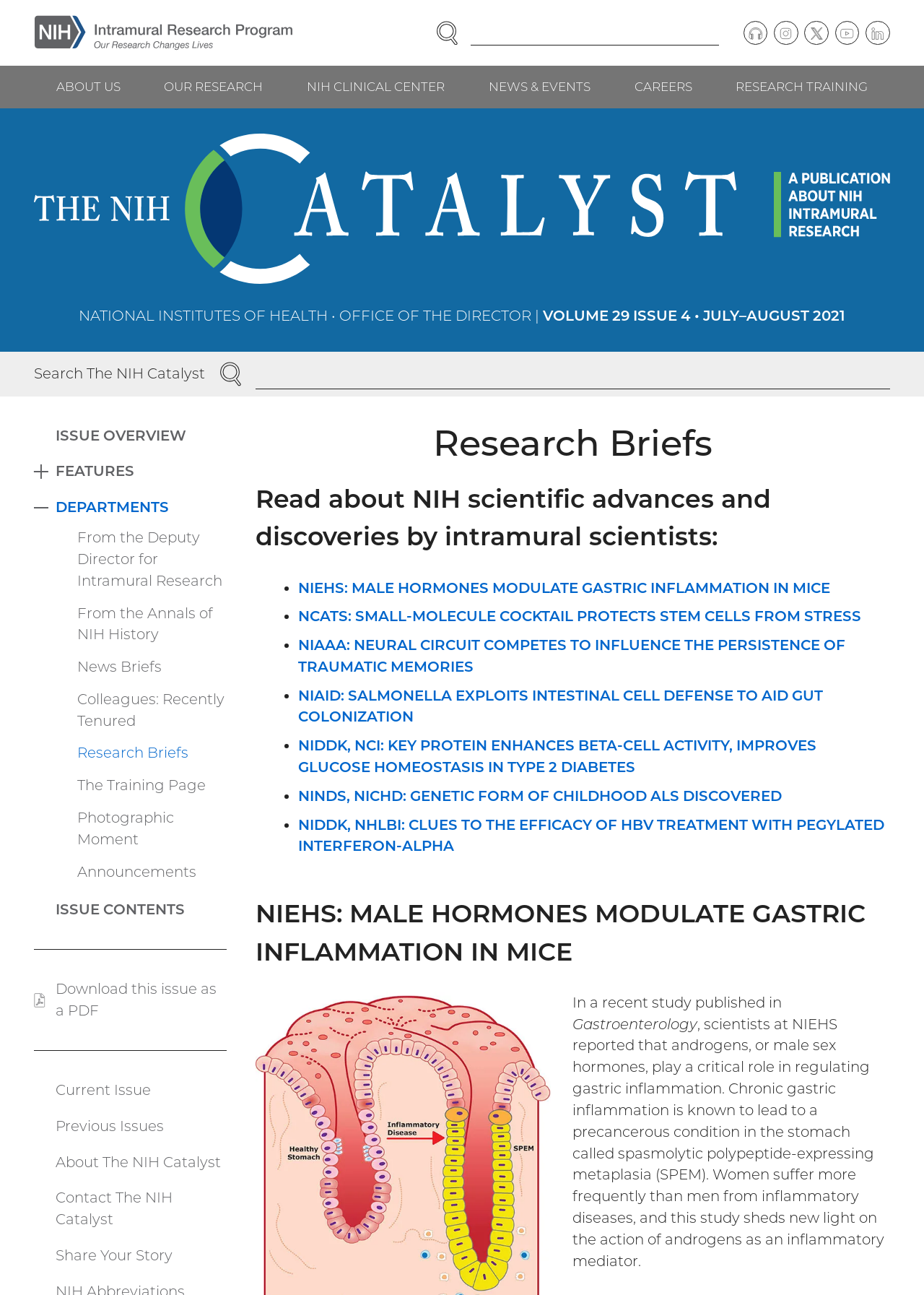Based on the description "Departments", find the bounding box of the specified UI element.

[0.06, 0.381, 0.245, 0.403]